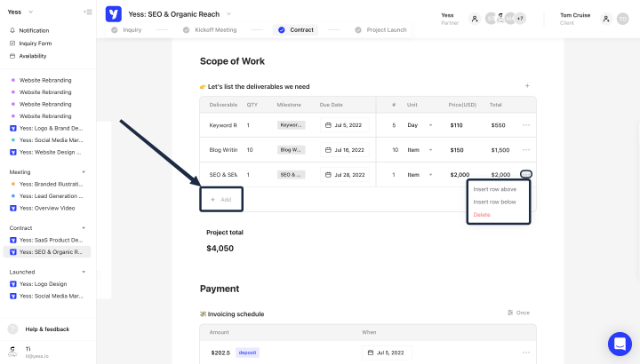What is the purpose of the '+ Add' button?
Refer to the screenshot and deliver a thorough answer to the question presented.

The '+ Add' button is a prominent feature in the foreground of the interface, and its purpose is to allow users to include additional deliverables to the project scope, making it easy to modify and expand the project requirements.